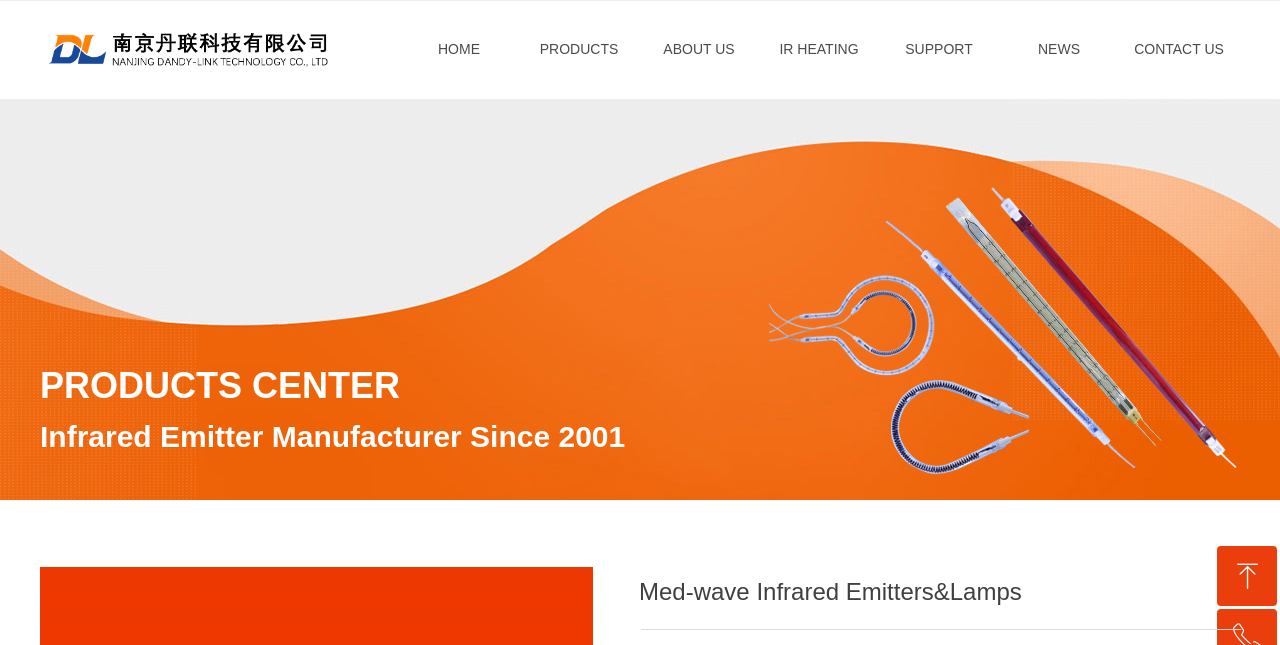Determine the bounding box coordinates of the clickable element to achieve the following action: 'contact us'. Provide the coordinates as four float values between 0 and 1, formatted as [left, top, right, bottom].

[0.886, 0.04, 0.956, 0.113]